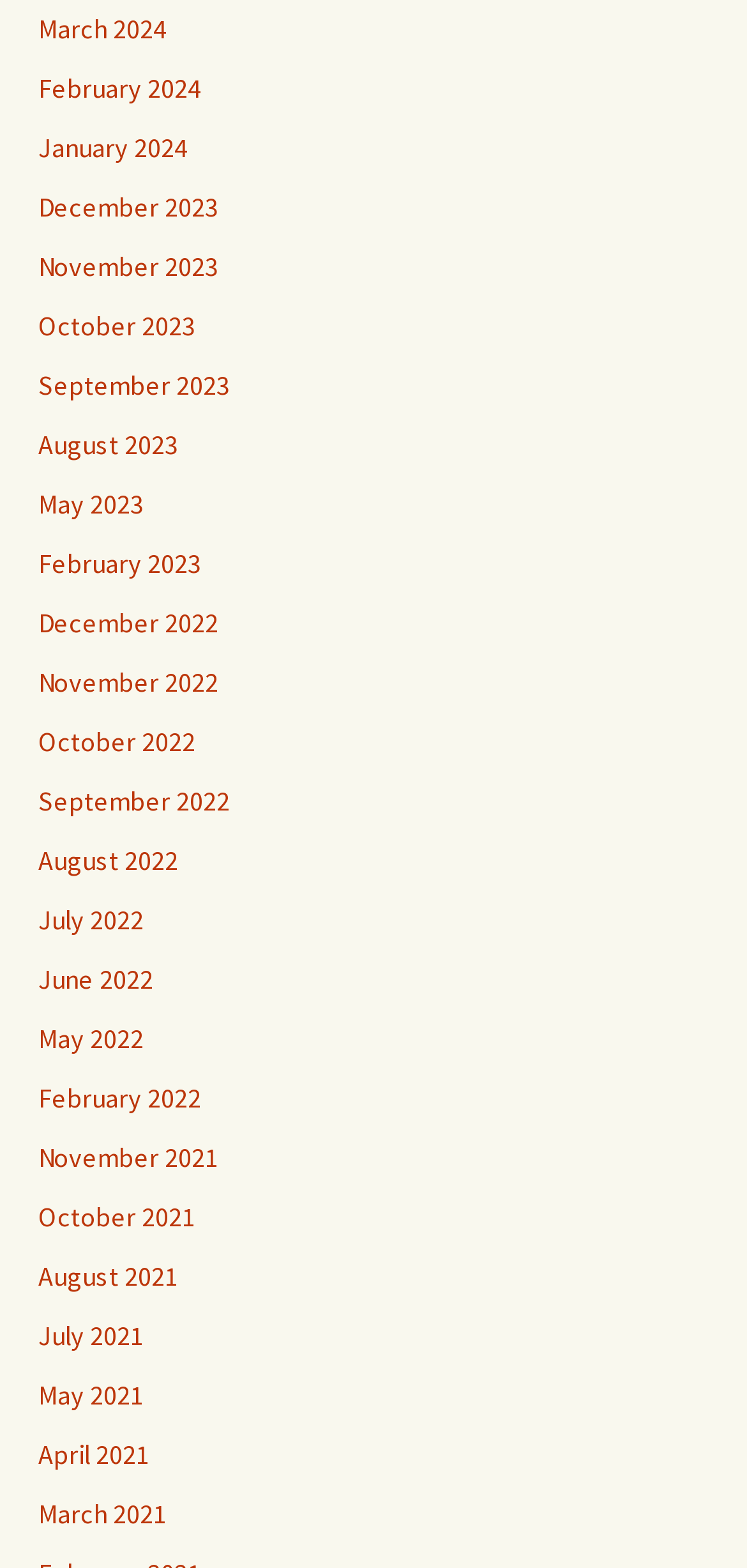Please provide a comprehensive response to the question based on the details in the image: How many links are there on the webpage?

By counting the individual links on the webpage, I find that there are 31 links in total, each representing a unique month-year combination.